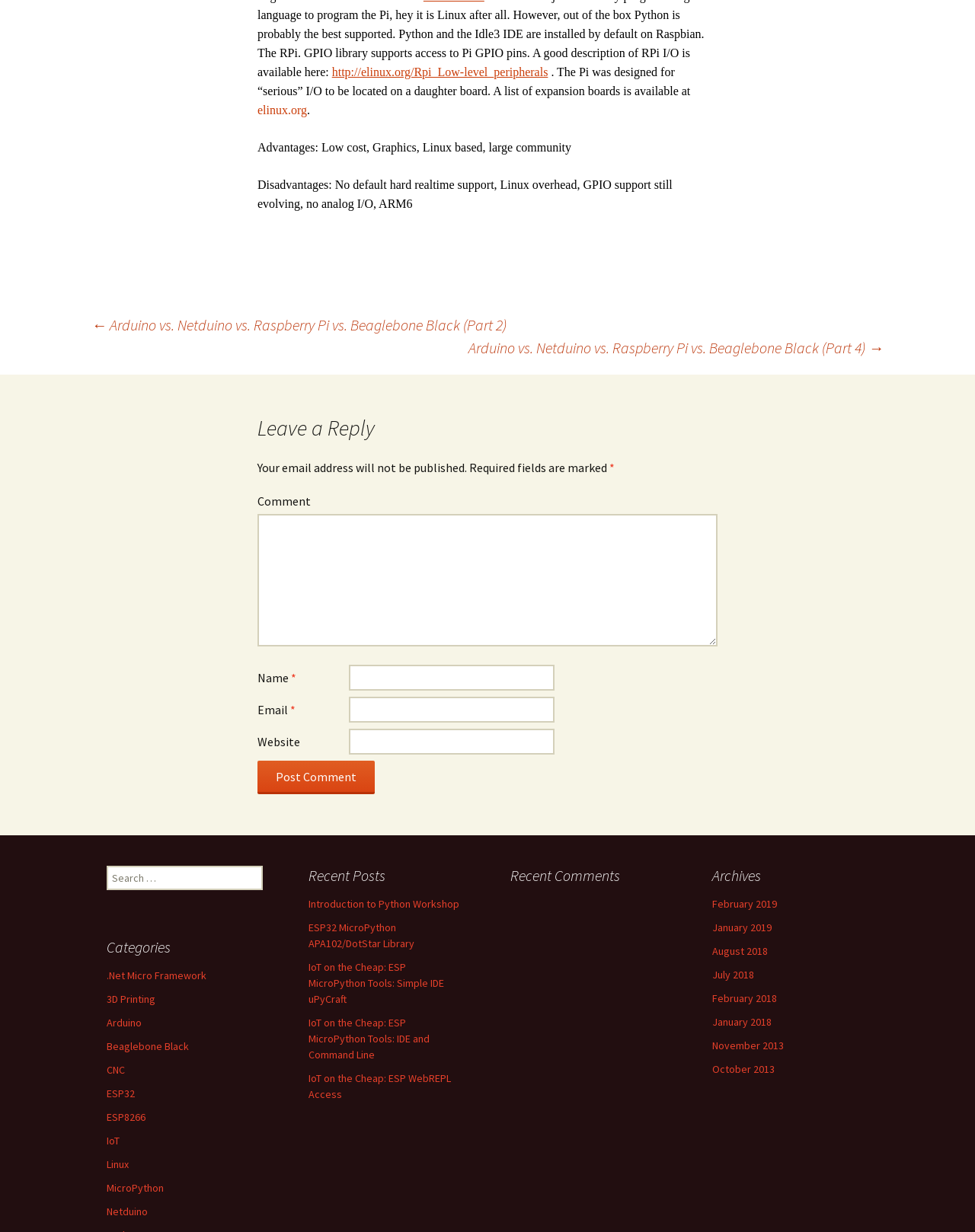Reply to the question with a single word or phrase:
How many links are there in the 'Archives' section?

7